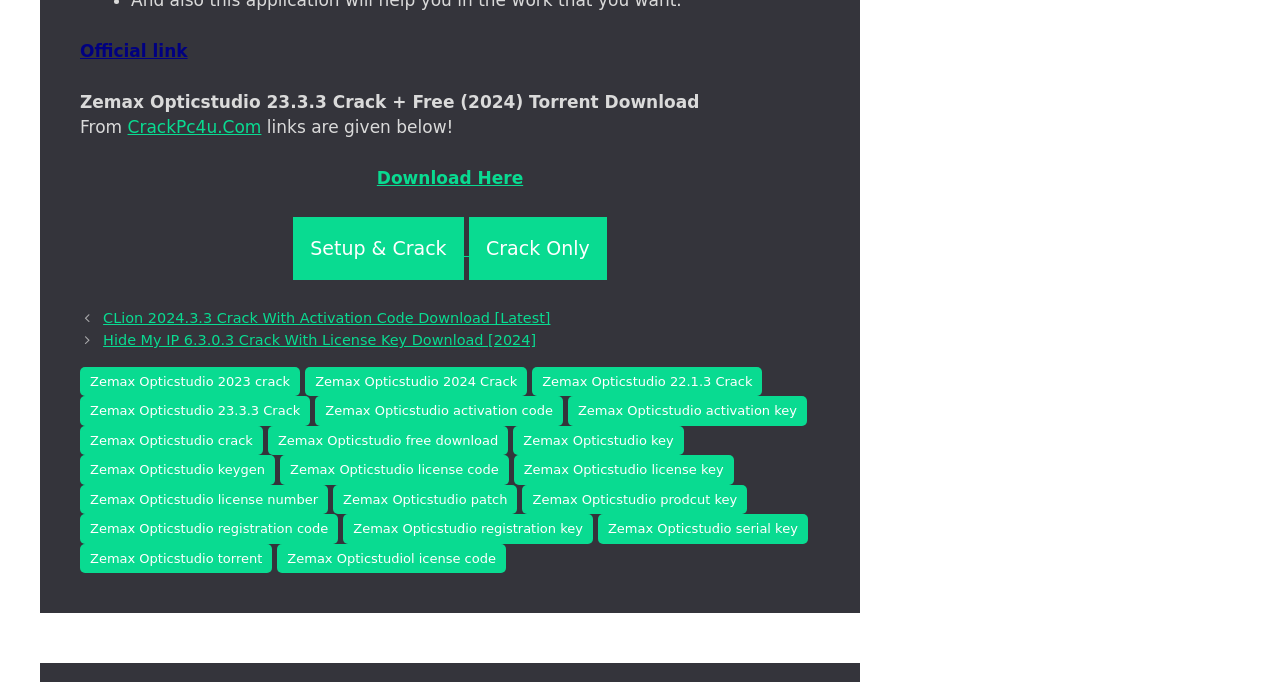Provide a brief response to the question below using one word or phrase:
How many versions of Zemax Opticstudio are listed?

5